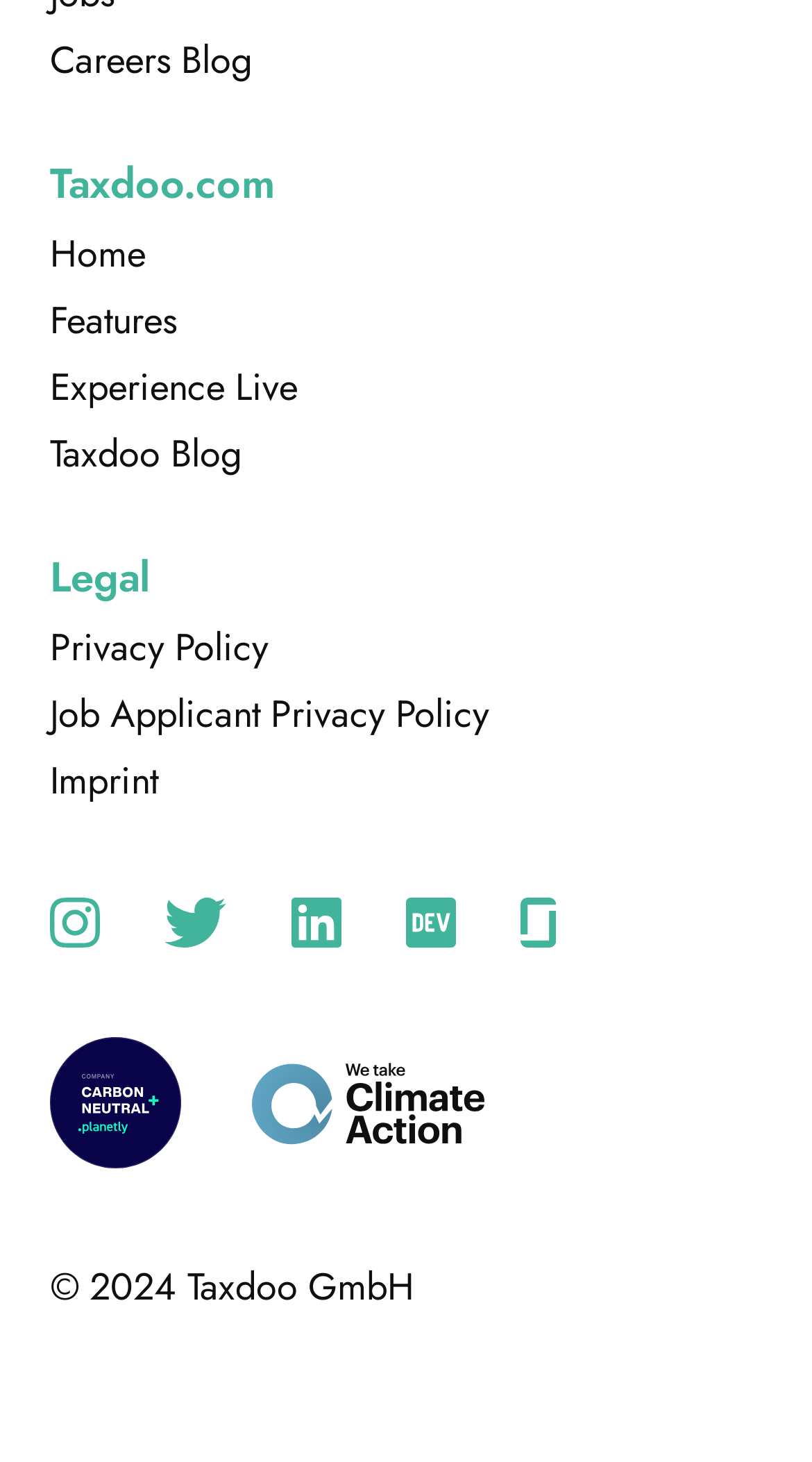Locate the bounding box coordinates of the clickable area needed to fulfill the instruction: "Visit Christiaan Kras' page".

None